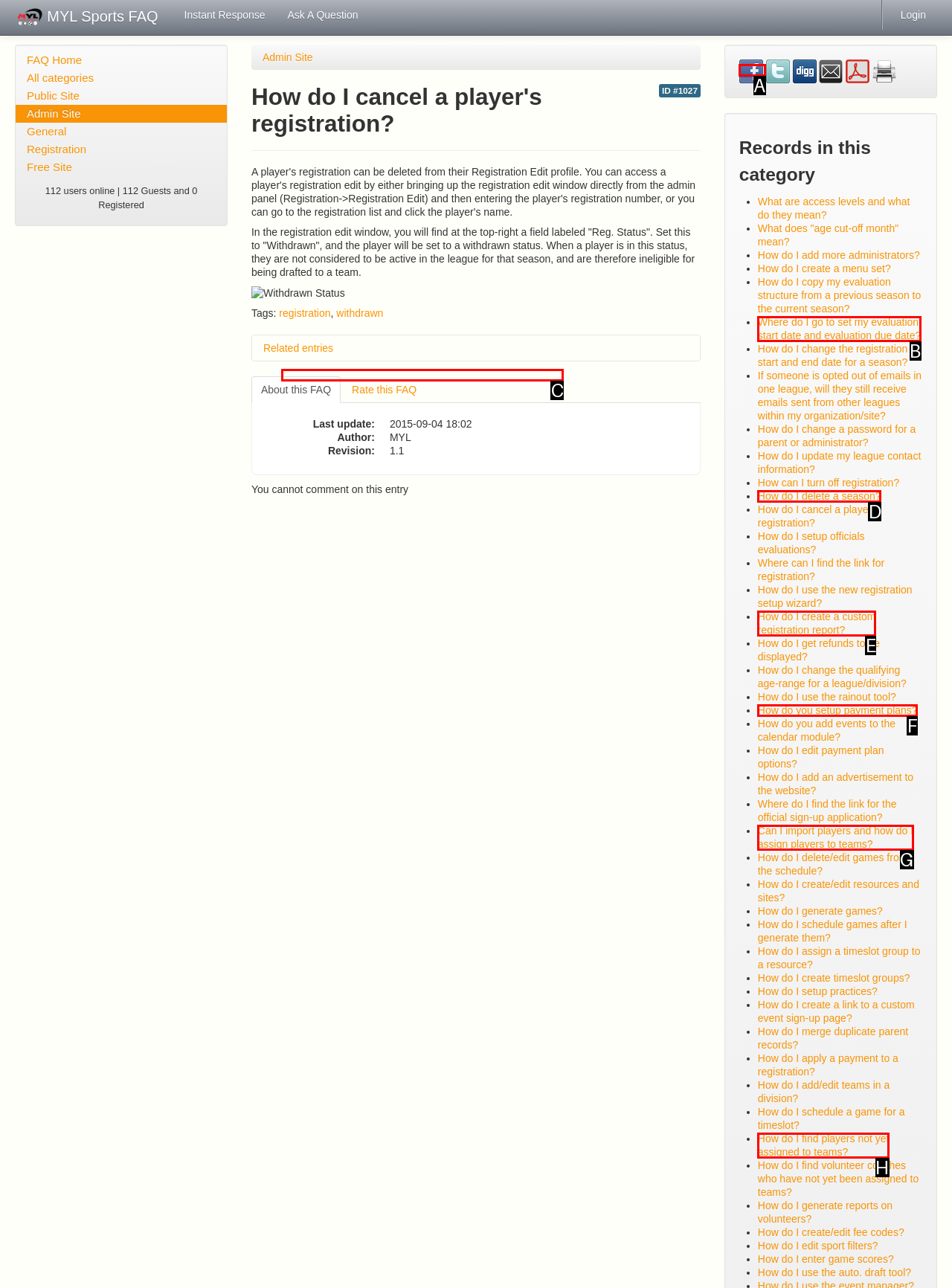Identify the letter of the UI element you should interact with to perform the task: Explore CCEA Prague's information
Reply with the appropriate letter of the option.

None